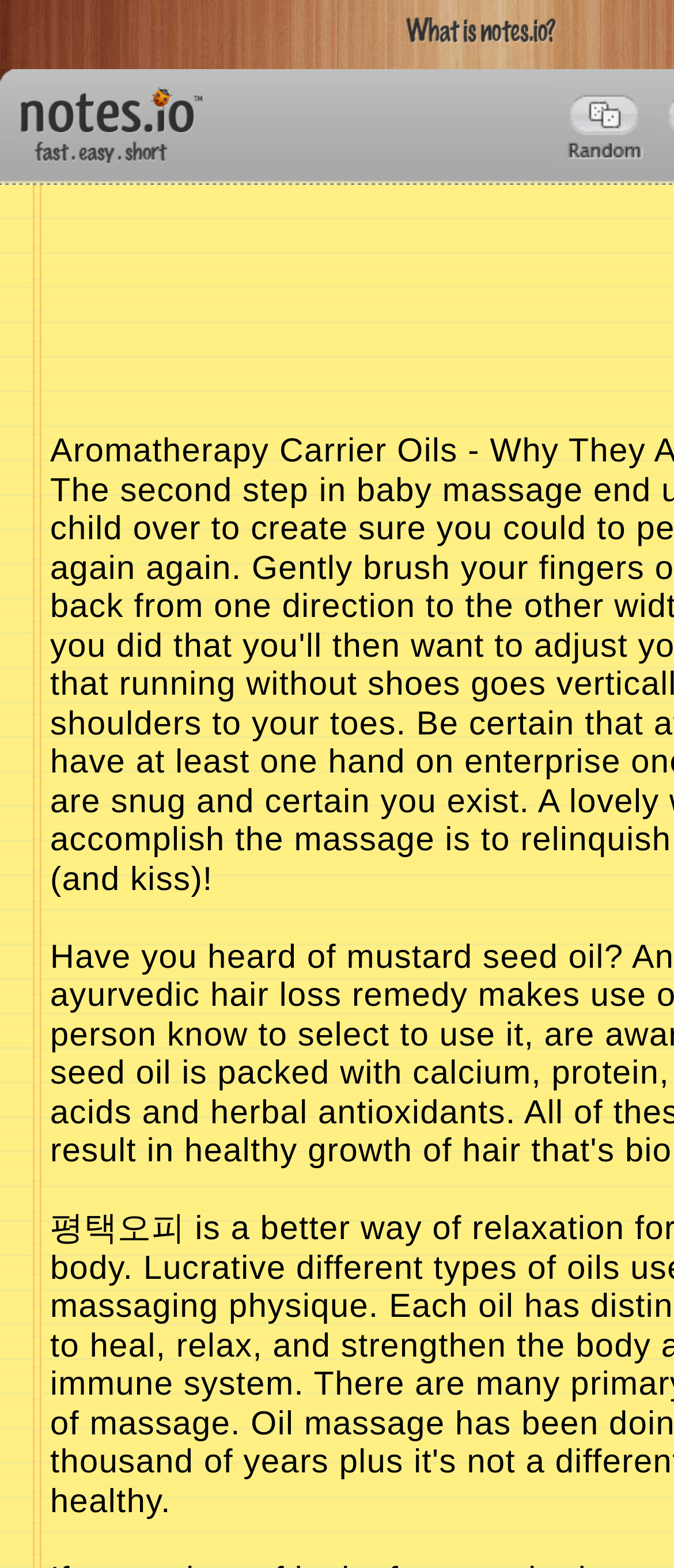Respond to the question below with a concise word or phrase:
What is the logo of the website?

Notes Logo